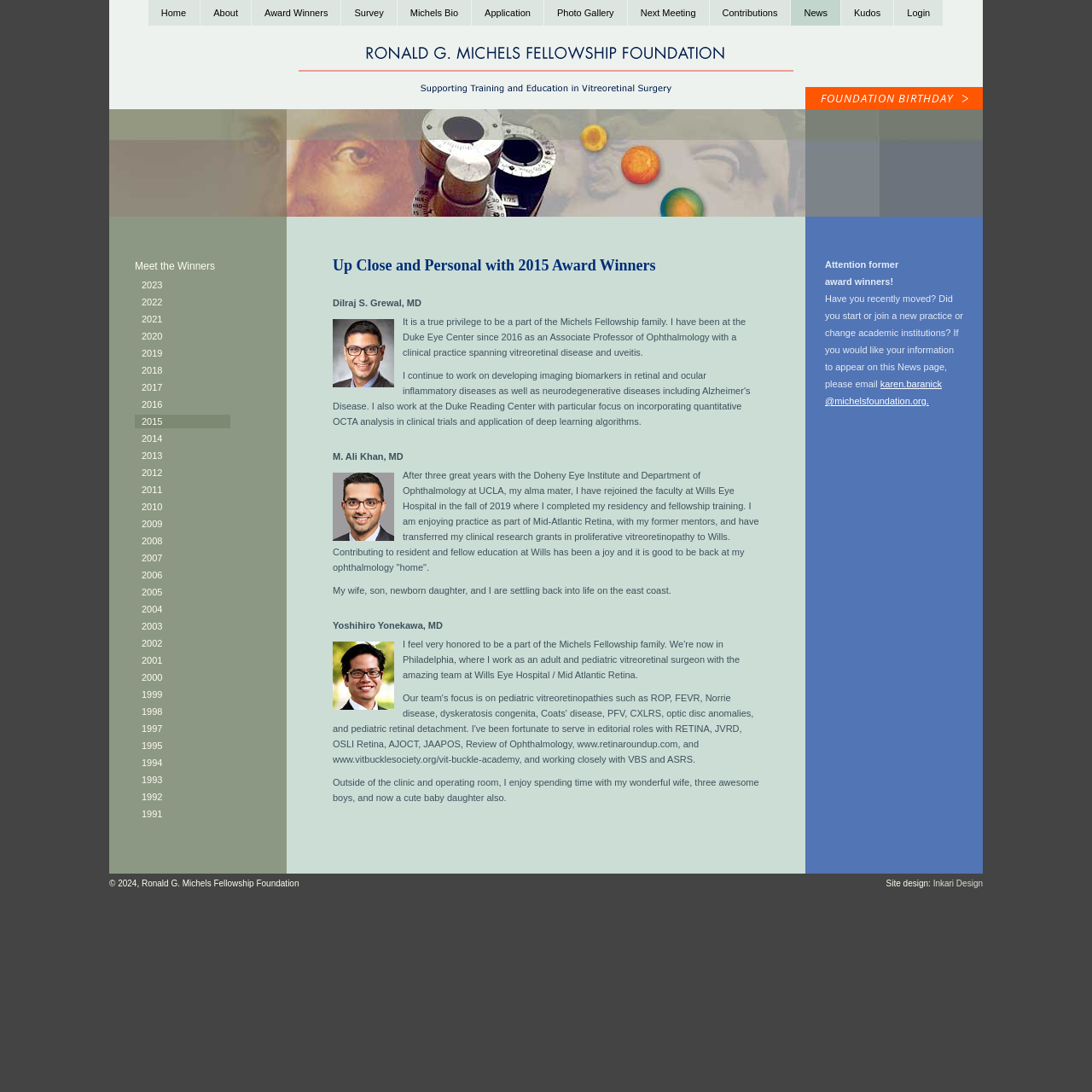Please mark the bounding box coordinates of the area that should be clicked to carry out the instruction: "View the 'Award Winners' page".

[0.23, 0.0, 0.312, 0.023]